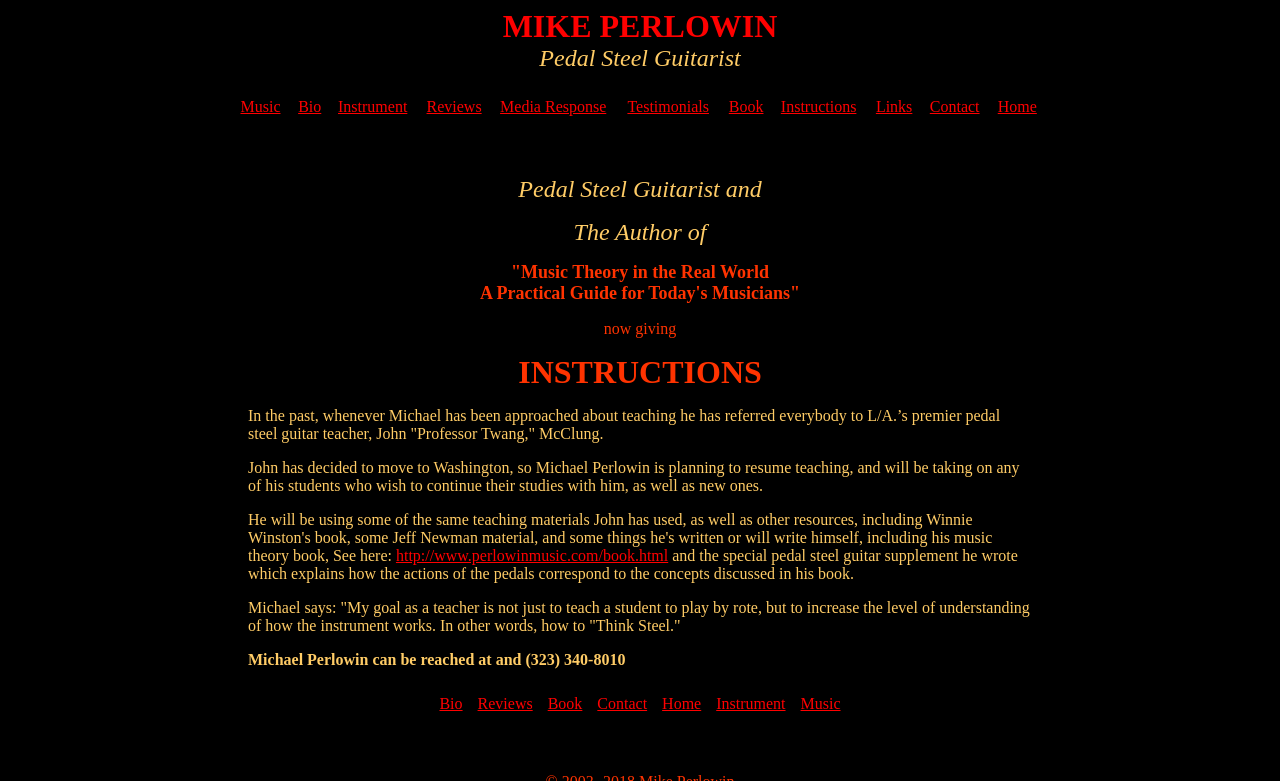Identify the bounding box coordinates of the element to click to follow this instruction: 'Click the 'CONTACT' link'. Ensure the coordinates are four float values between 0 and 1, provided as [left, top, right, bottom].

None